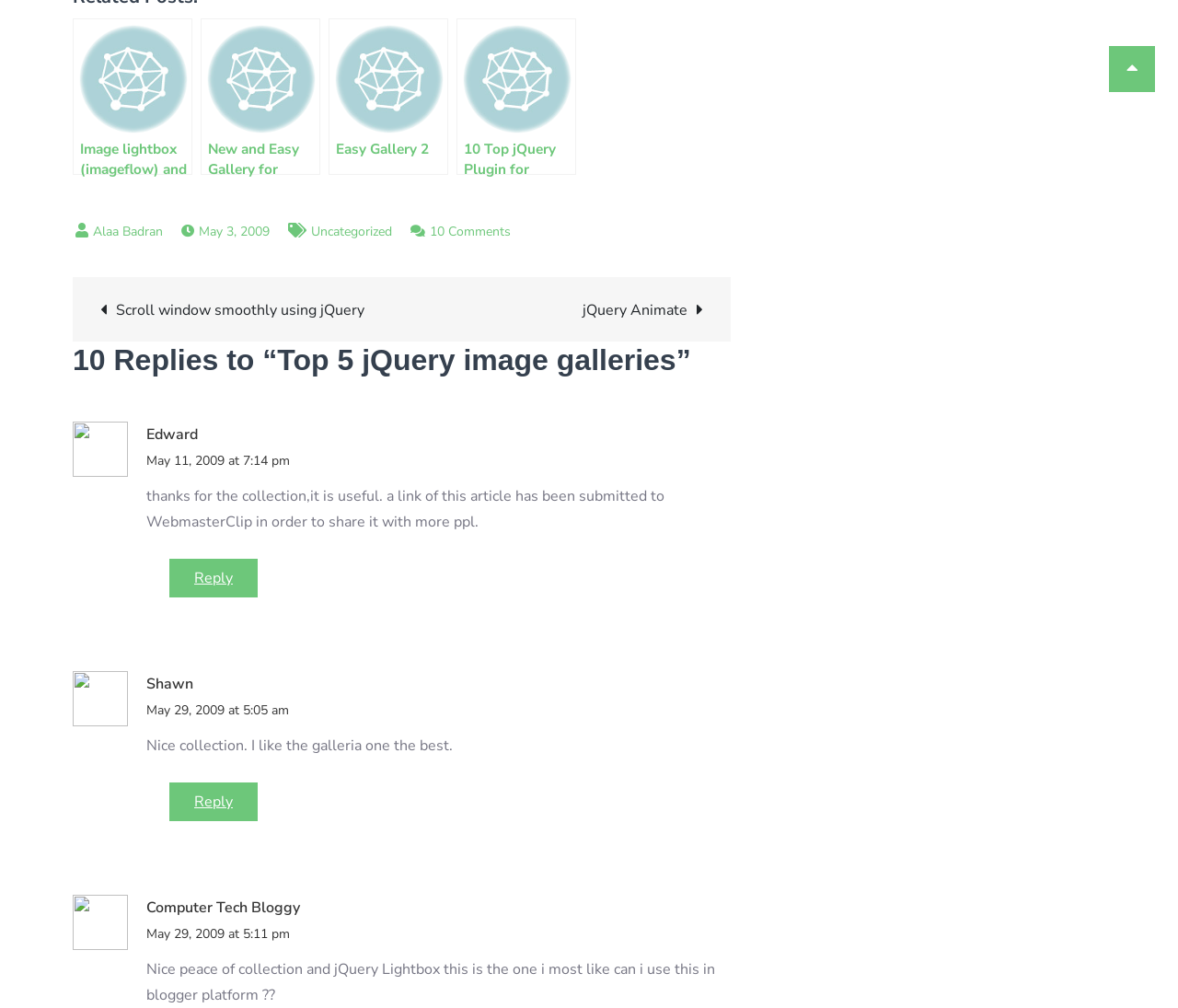How many comments are there on the blog post?
Using the image, elaborate on the answer with as much detail as possible.

The link '10 Comments on Top 5 jQuery image galleries' indicates that there are 10 comments on the blog post.